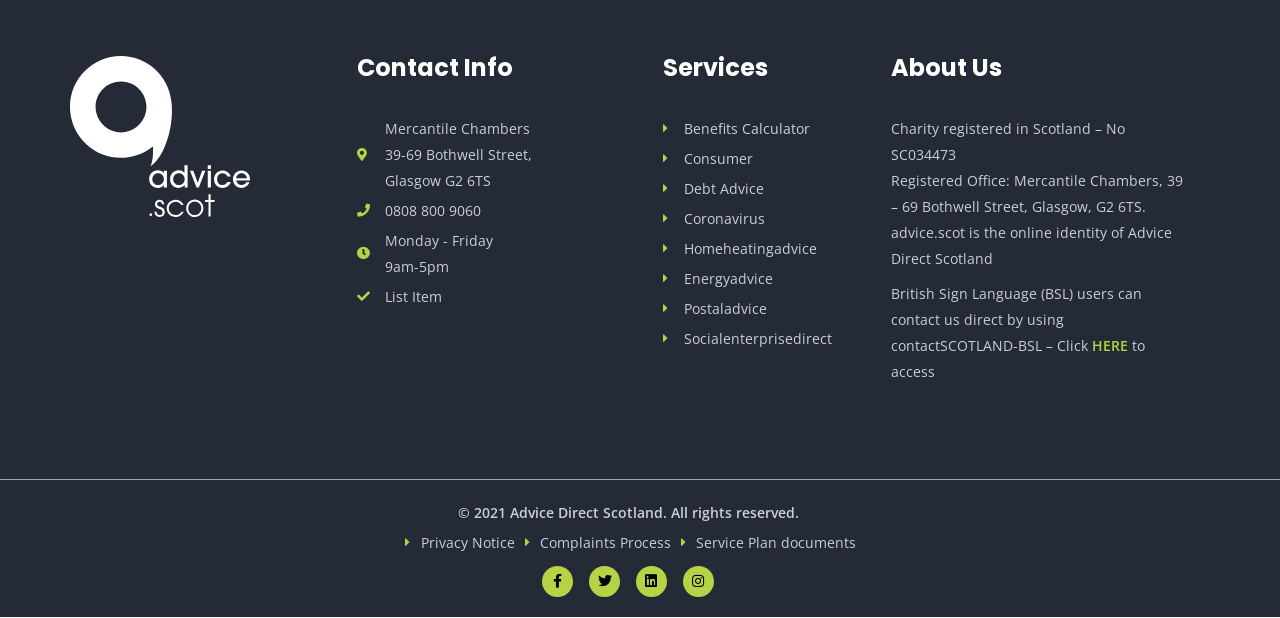Determine the bounding box coordinates of the UI element described by: "Complaints Process".

[0.405, 0.858, 0.524, 0.9]